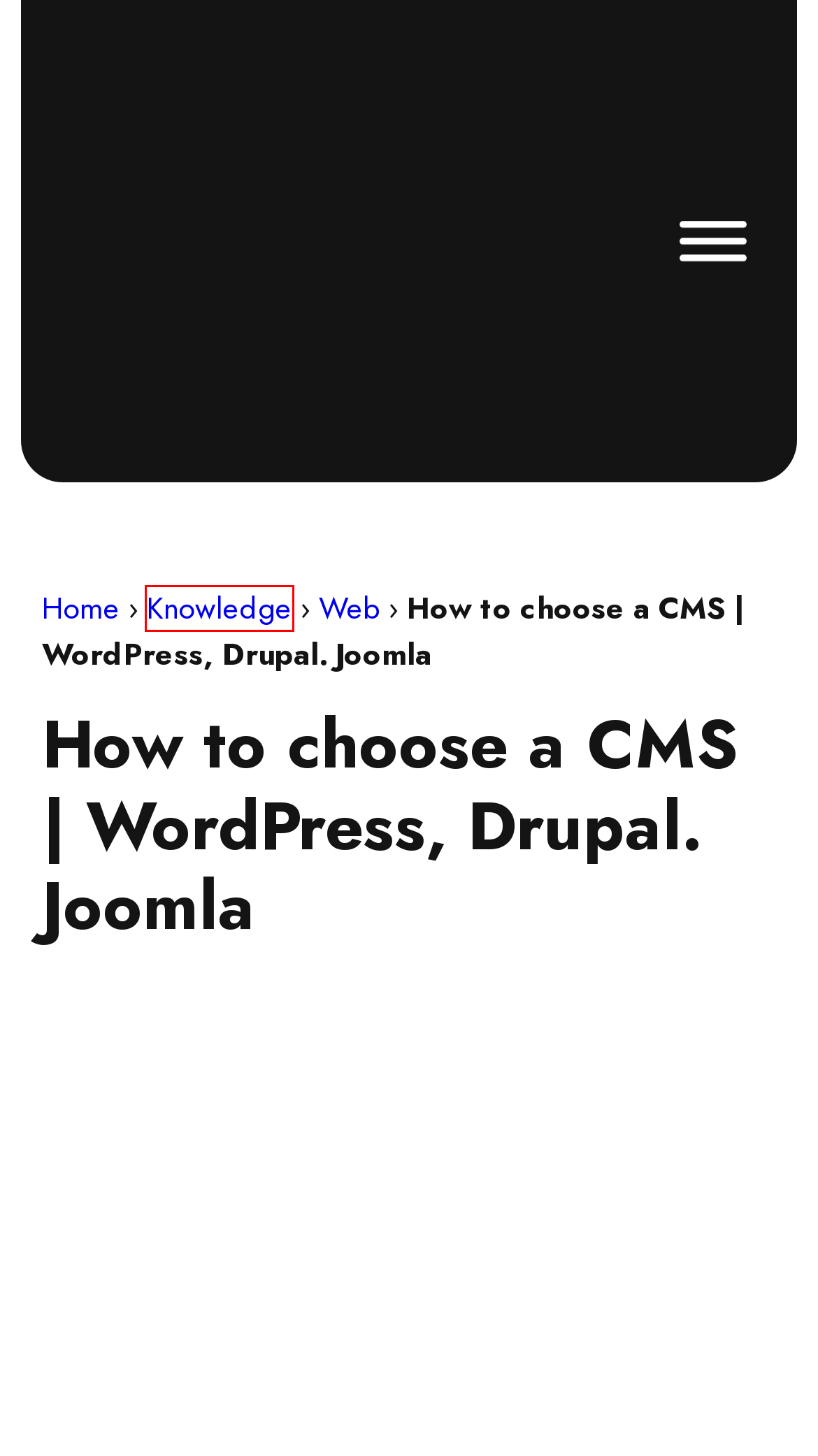Given a webpage screenshot with a red bounding box around a particular element, identify the best description of the new webpage that will appear after clicking on the element inside the red bounding box. Here are the candidates:
A. About Us | Bluesight Studio
B. Passel Foods Website Case Study | Bluesight Studio
C. Digital Marketing | Bluesight Studio
D. Bluesight Studio | Australia & UK | Digital Marketing
E. Contact Bluesight Studio | Get in touch today!
F. Creating A Homepage That Turns Visitors Into Customers | Bluesight Studio
G. Caulfield WordPress Web Design and Development | Bluesight Studio
H. Digital Marketing Knowledge + News | Bluesight Studio

H